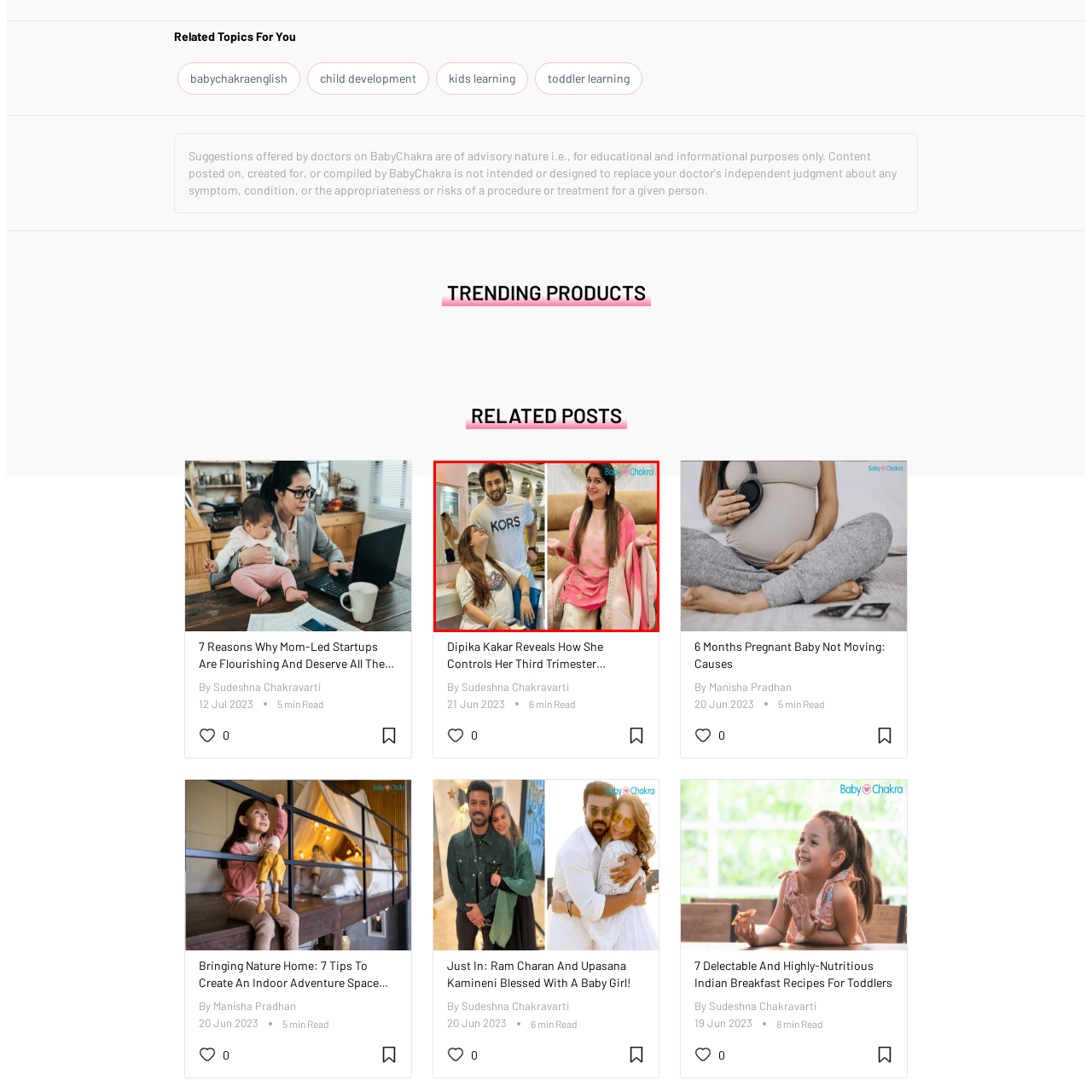Offer a comprehensive description of the image enclosed by the red box.

The image features two individuals posing in a cheerful manner. On the left, a woman is seated, looking up and smiling at a man standing beside her. She is dressed casually in a white t-shirt, while the man wears a stylish black "KORS" t-shirt, showcasing a friendly and warm interaction between them. On the right side, another woman is elegantly dressed in a pink traditional outfit, presenting a poised demeanor as she smiles and holds her arms out in a welcoming gesture. The backdrop suggests a modern, vibrant setting, adding to the lively atmosphere. This image is linked to content discussing lifestyle topics, particularly focusing on family and parenthood, emphasizing community and shared moments.